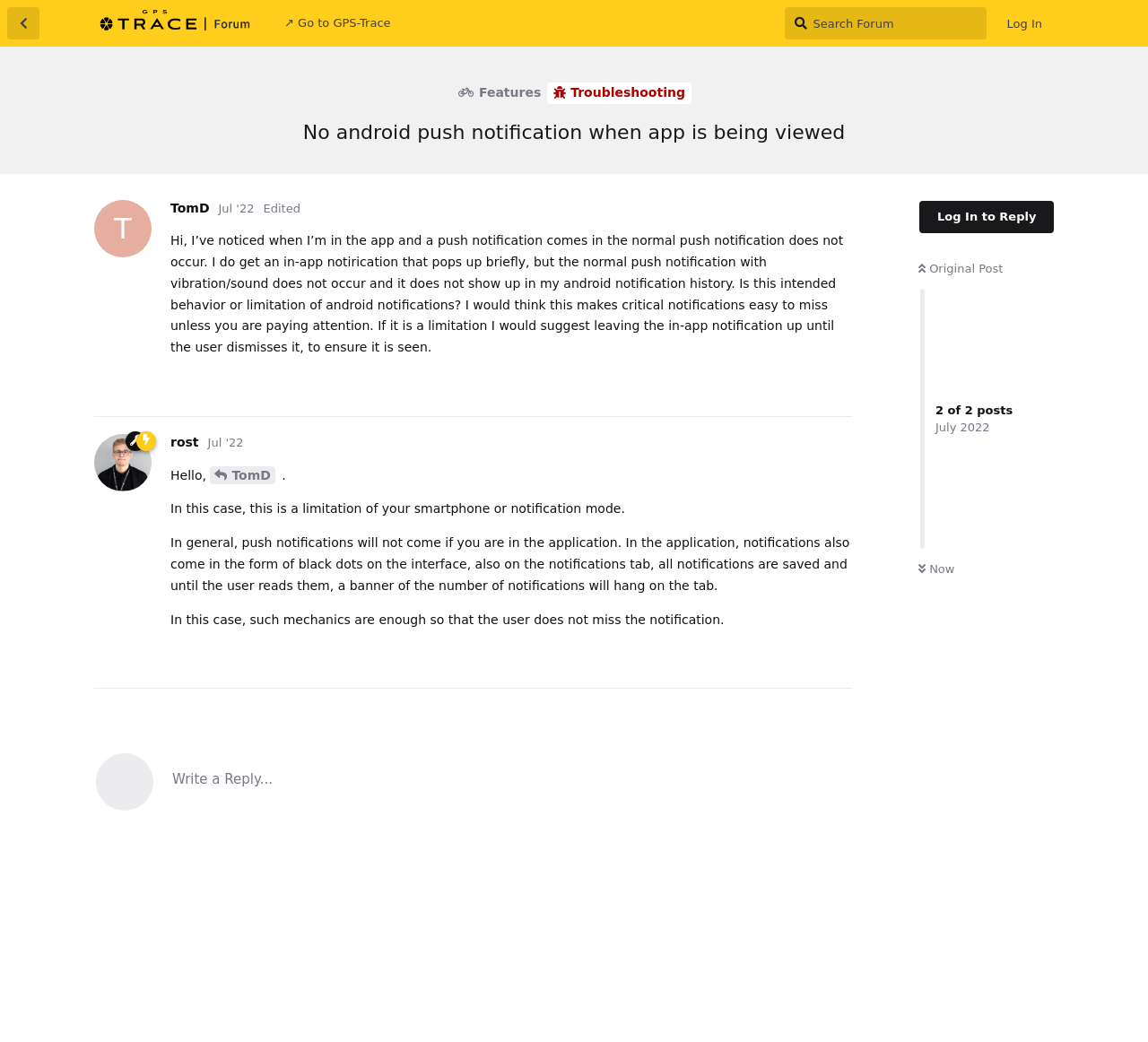Specify the bounding box coordinates of the element's region that should be clicked to achieve the following instruction: "Write a reply". The bounding box coordinates consist of four float numbers between 0 and 1, in the format [left, top, right, bottom].

[0.15, 0.74, 0.238, 0.756]